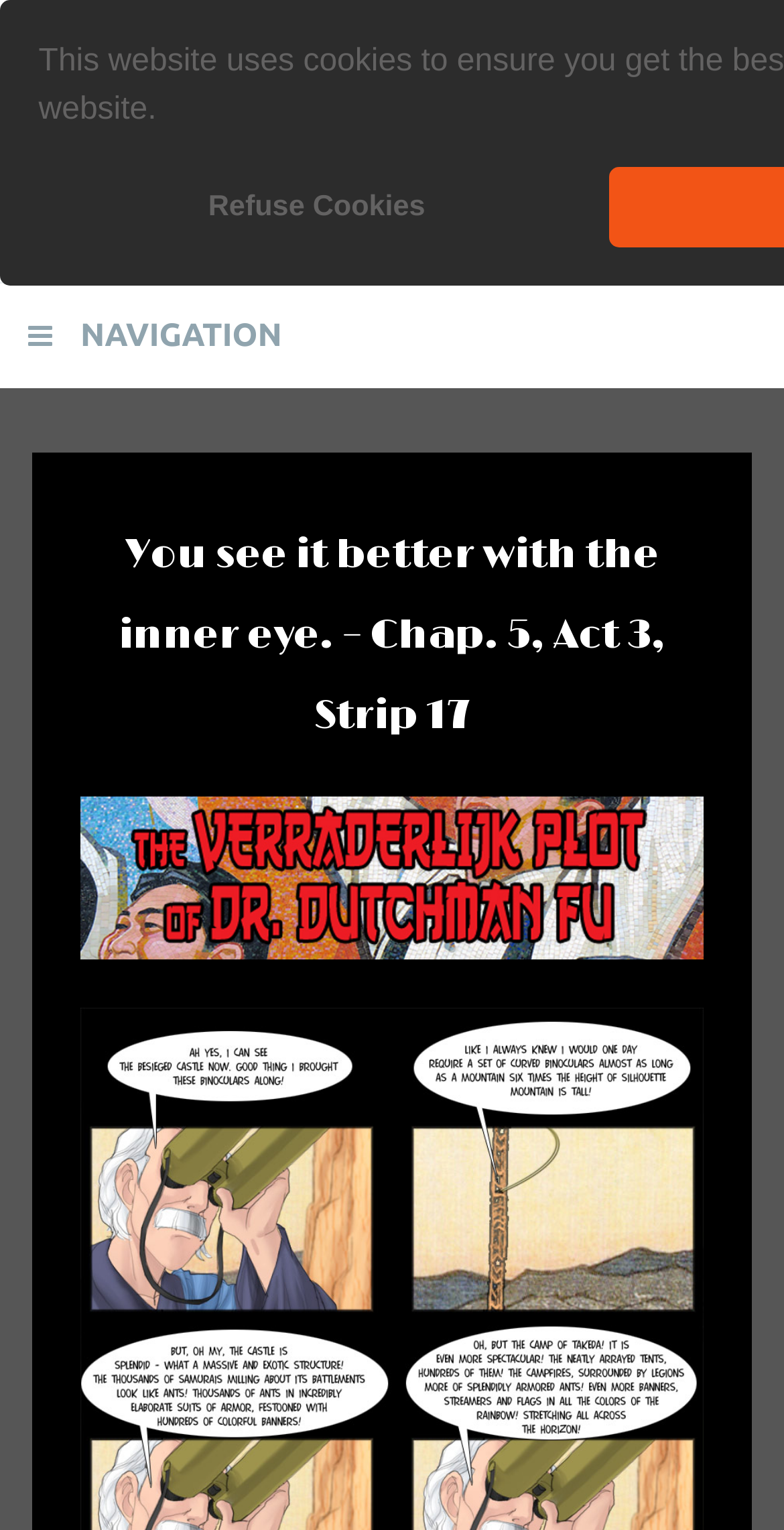Provide the bounding box coordinates of the HTML element described by the text: "The B-Movie Comic". The coordinates should be in the format [left, top, right, bottom] with values between 0 and 1.

[0.117, 0.021, 0.883, 0.12]